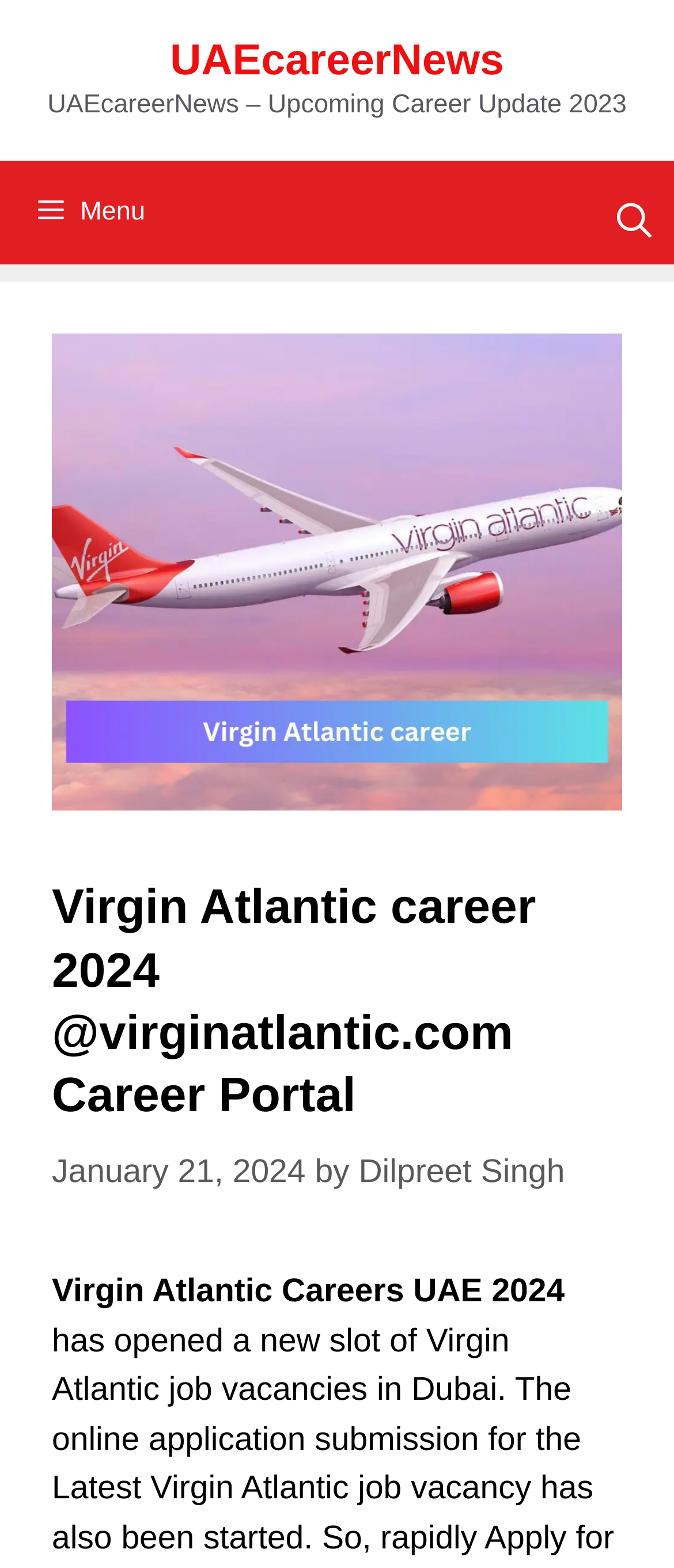Using the details in the image, give a detailed response to the question below:
What is the date of the latest update?

I found the answer by looking at the time element in the header section, which says 'January 21, 2024'. This is likely the date of the latest update.